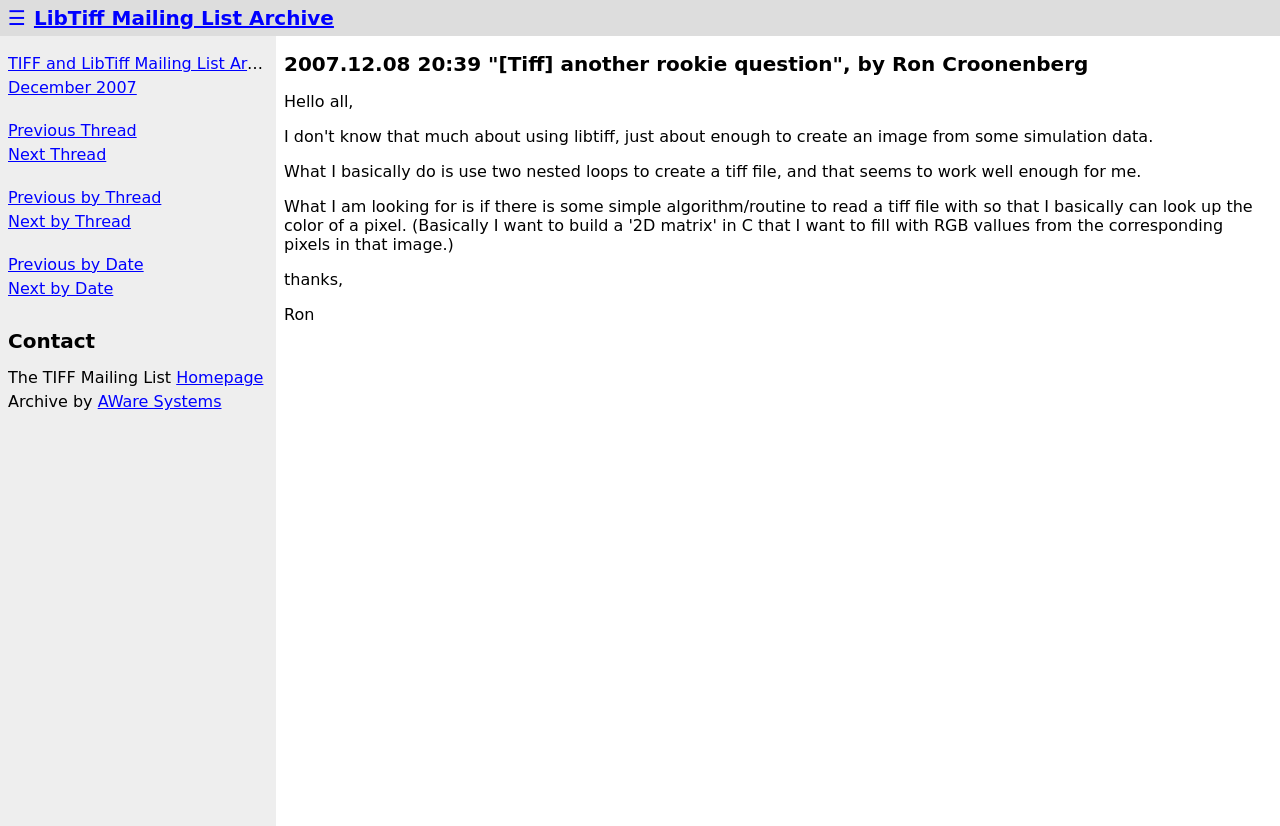Can you pinpoint the bounding box coordinates for the clickable element required for this instruction: "view previous thread"? The coordinates should be four float numbers between 0 and 1, i.e., [left, top, right, bottom].

[0.006, 0.146, 0.107, 0.169]